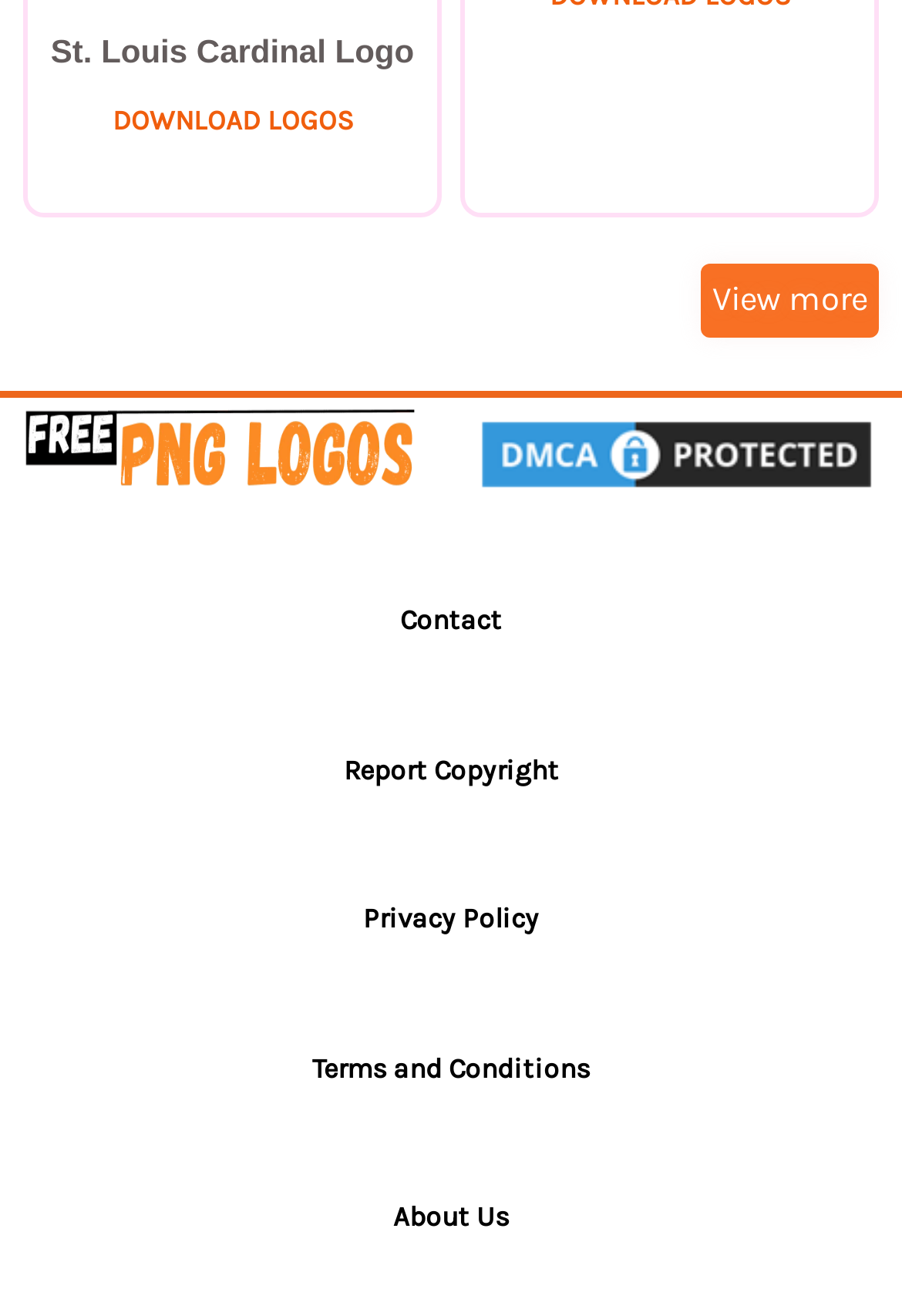Identify and provide the bounding box for the element described by: "St. Louis Cardinal Logo".

[0.056, 0.025, 0.459, 0.053]